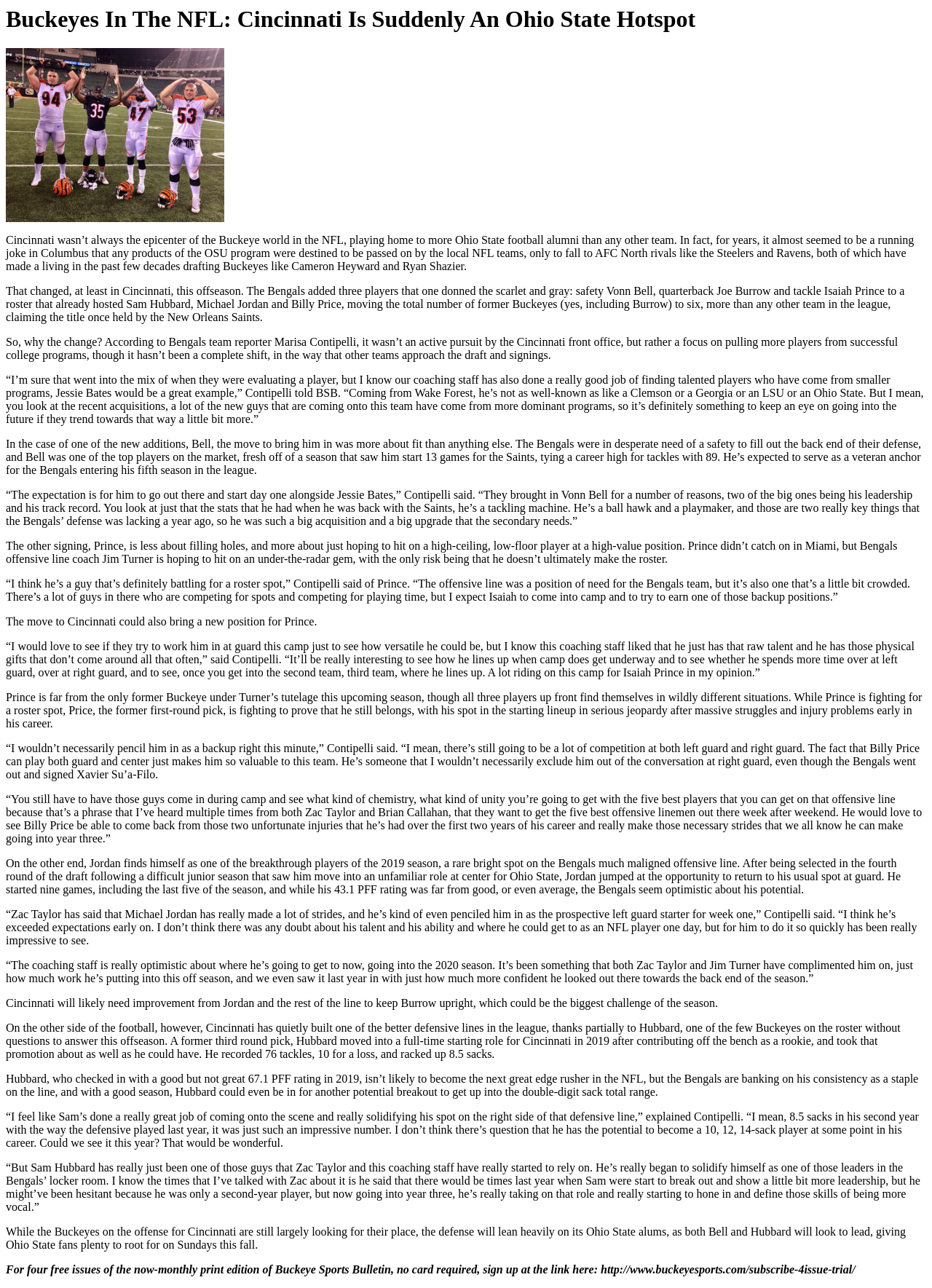Give a one-word or short-phrase answer to the following question: 
What is the position that Isaiah Prince might be tried out at during camp?

guard